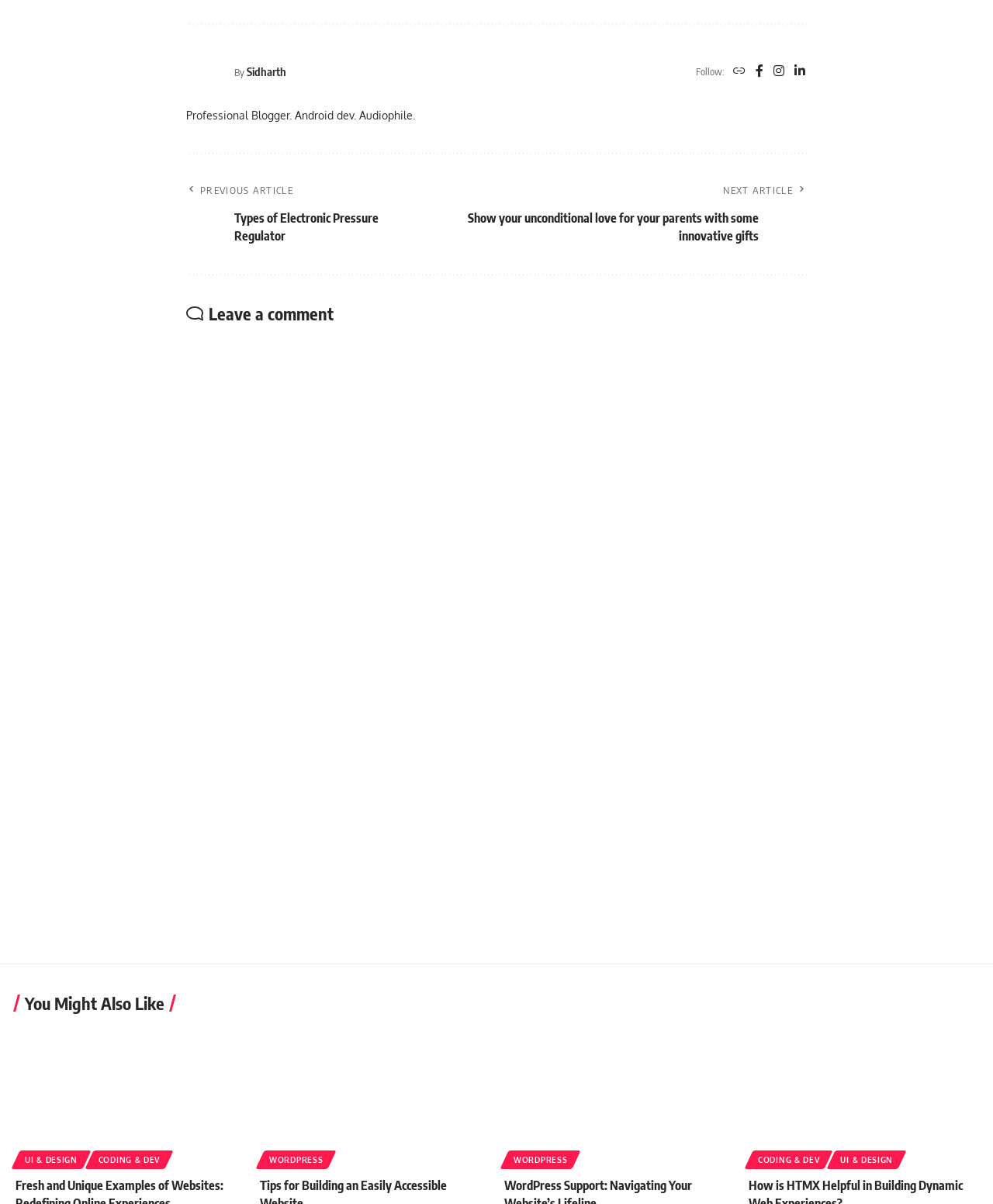Bounding box coordinates are specified in the format (top-left x, top-left y, bottom-right x, bottom-right y). All values are floating point numbers bounded between 0 and 1. Please provide the bounding box coordinate of the region this sentence describes: parent_node: Follow: aria-label="Website"

[0.736, 0.368, 0.752, 0.386]